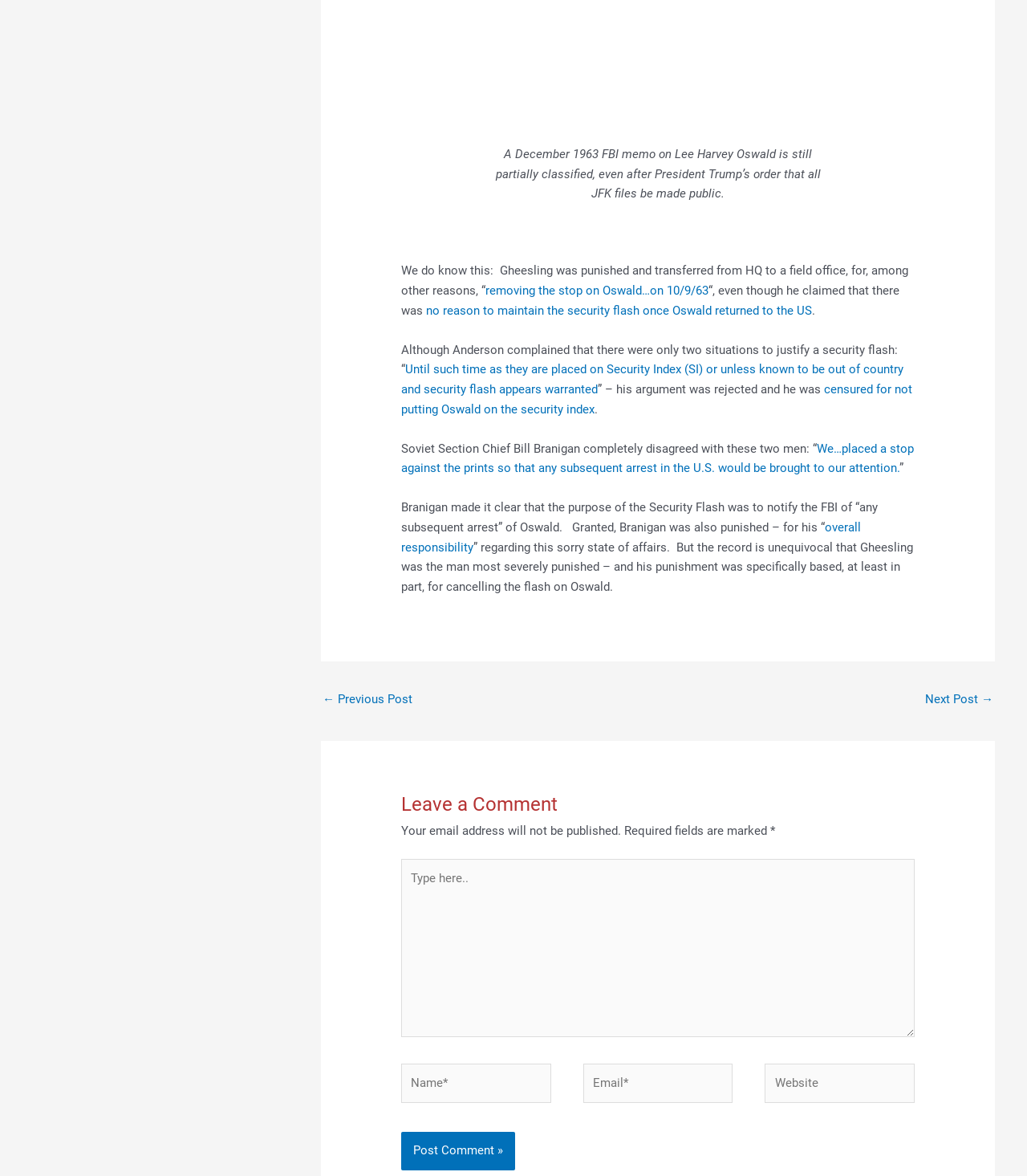What is the purpose of the Security Flash? Analyze the screenshot and reply with just one word or a short phrase.

Notify FBI of arrest